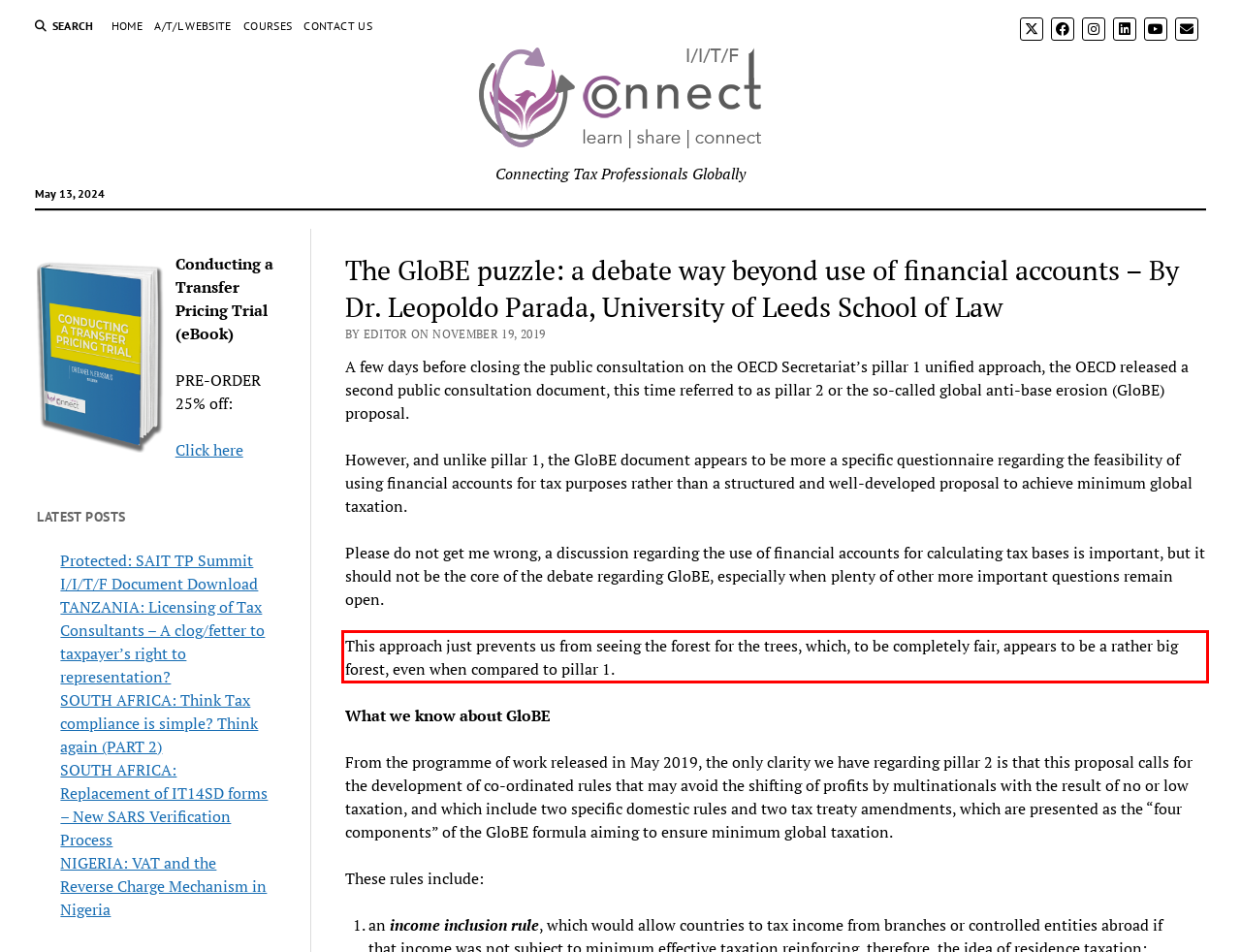Please recognize and transcribe the text located inside the red bounding box in the webpage image.

This approach just prevents us from seeing the forest for the trees, which, to be completely fair, appears to be a rather big forest, even when compared to pillar 1.